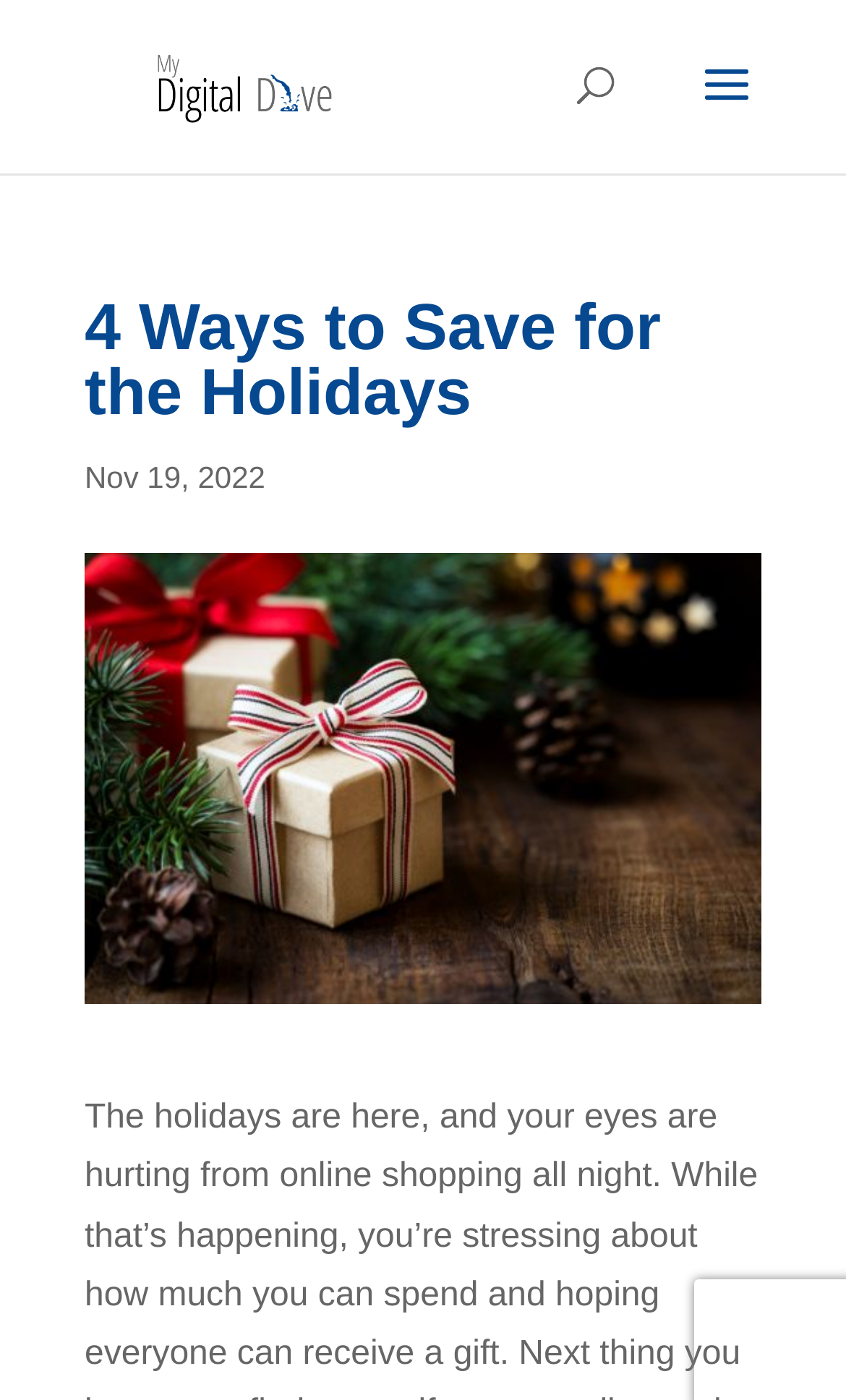Generate a comprehensive description of the contents of the webpage.

The webpage is about "4 Ways to Save for the Holidays" on a website called "My Digital Dive". At the top-left corner, there is a link to "Skip to content". Next to it, there is a logo of "My Digital Dive" which is an image with a link to the website's homepage. 

On the top-right corner, there is a search bar with a placeholder text "Search for...". The search bar has a "Search" button next to it. 

Below the search bar, there is a heading that reads "4 Ways to Save for the Holidays". The heading is followed by a date "Nov 19, 2022".